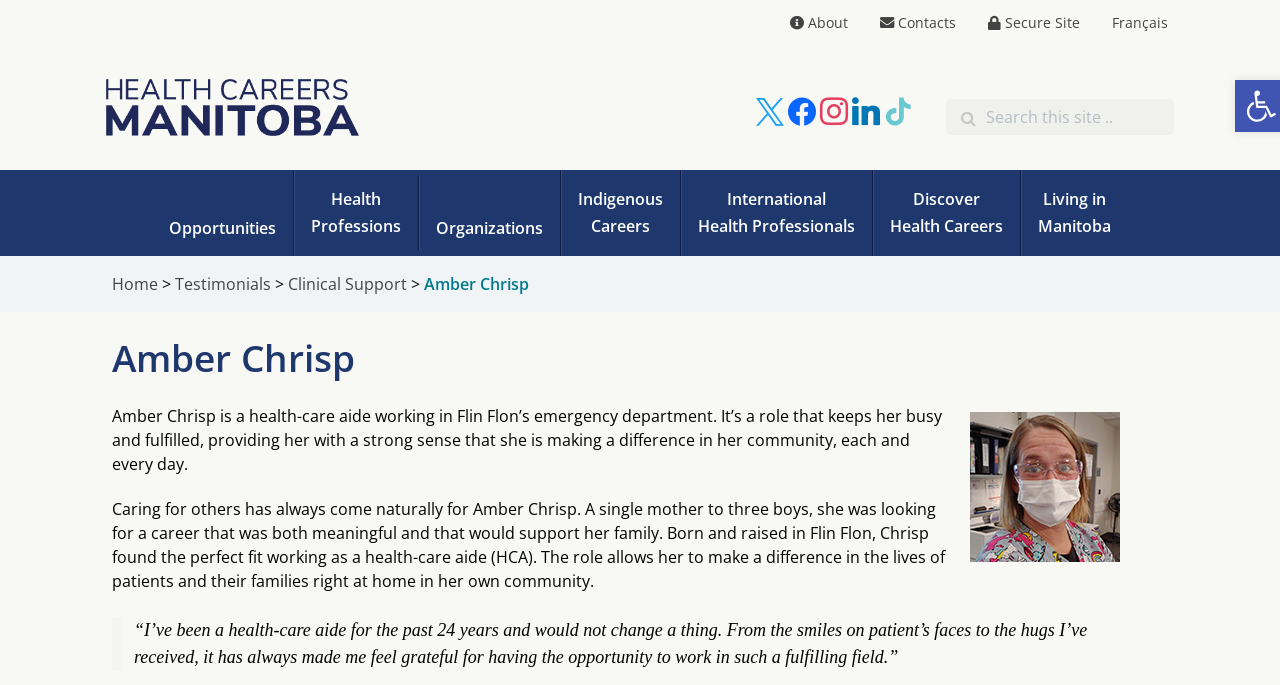Determine the bounding box for the UI element as described: "Clinical Support". The coordinates should be represented as four float numbers between 0 and 1, formatted as [left, top, right, bottom].

[0.225, 0.399, 0.318, 0.431]